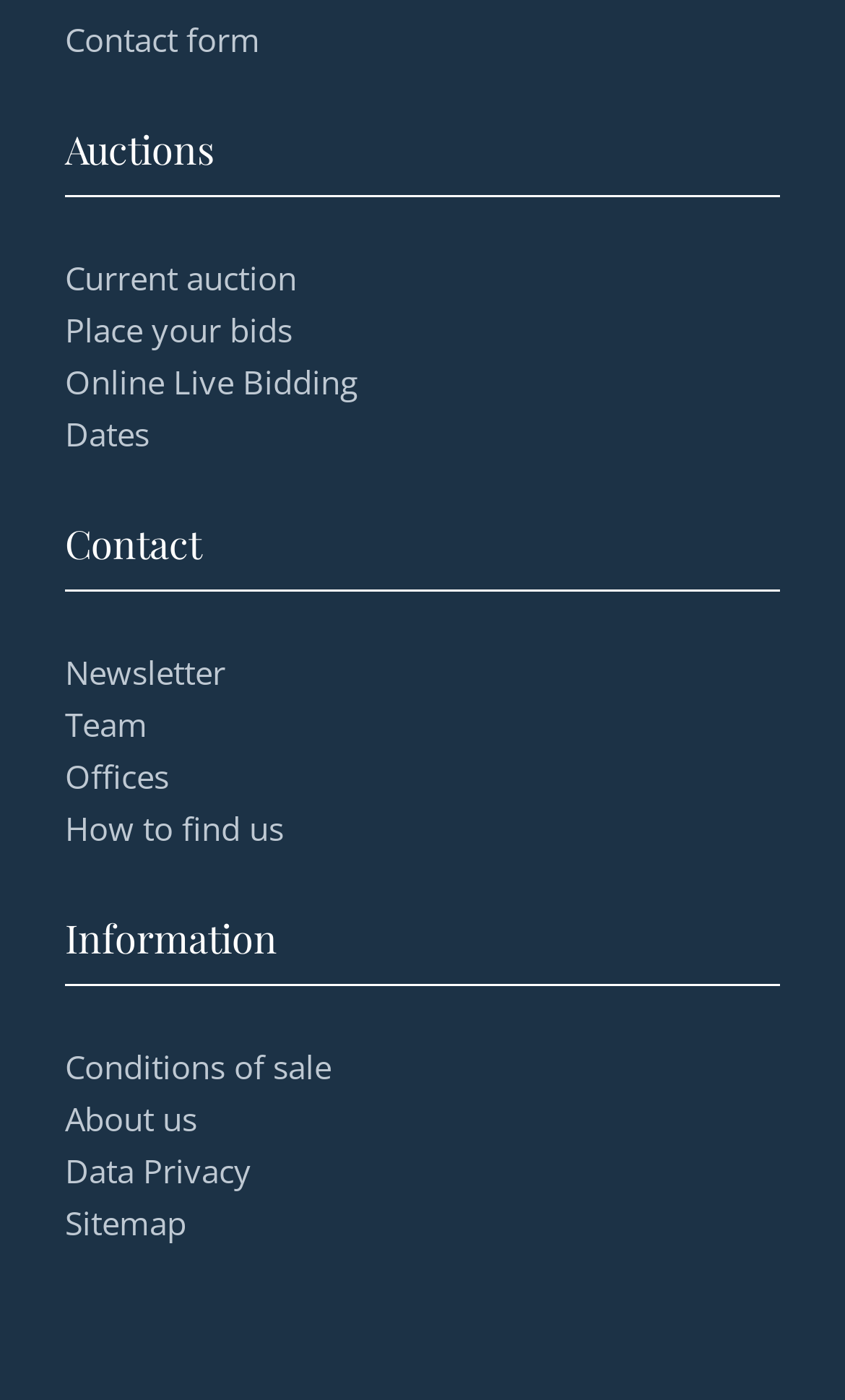Provide your answer in a single word or phrase: 
What is the second link from the top?

Auctions